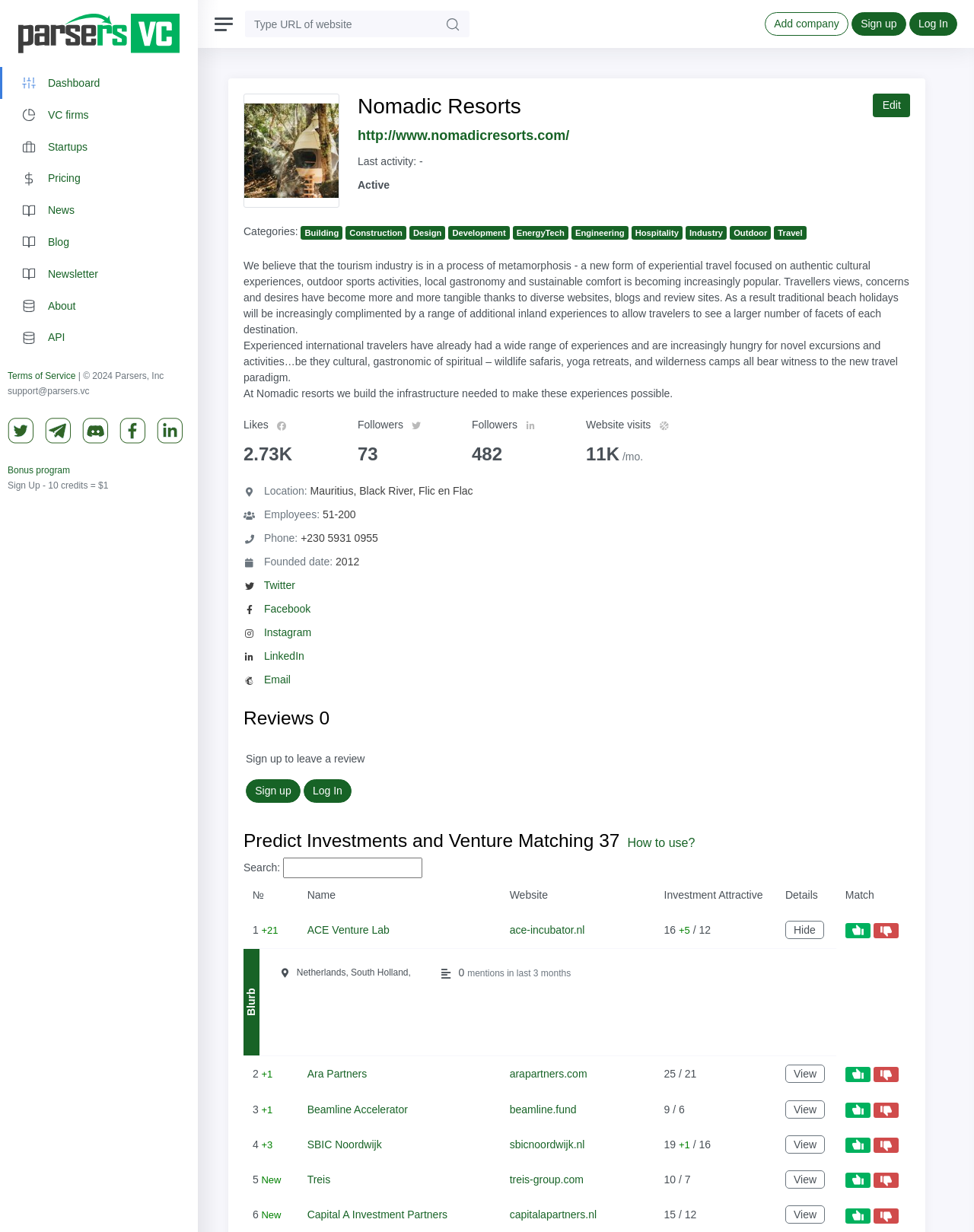Please give a concise answer to this question using a single word or phrase: 
What is the year Nomadic Resorts was founded?

2012